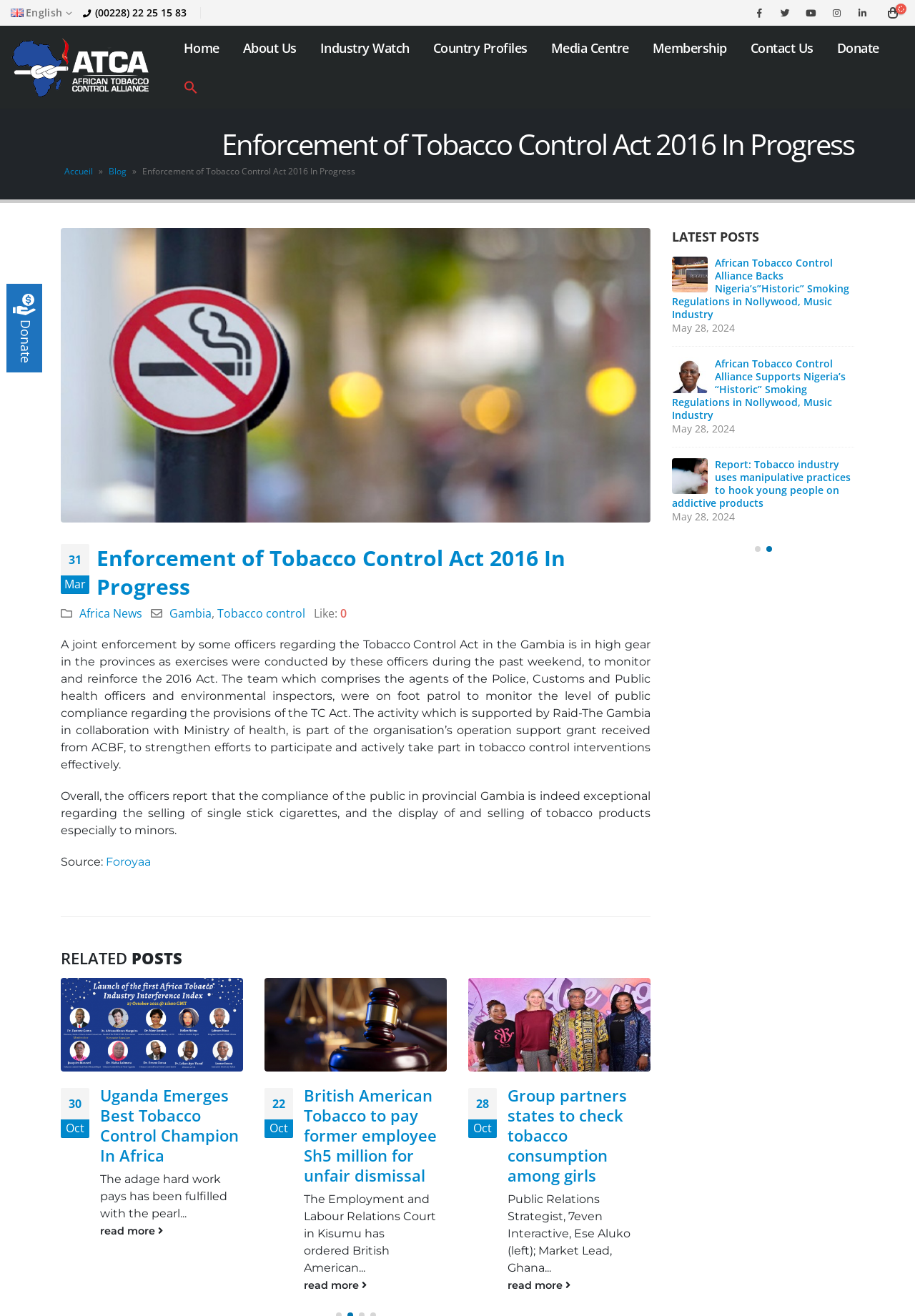Construct a comprehensive description capturing every detail on the webpage.

The webpage is about the African Tobacco Control Alliance (ATCA) and features a joint enforcement of the Tobacco Control Act in the Gambia. At the top, there is a layout table with several links, including a language selection option, a phone number, and social media icons. Below this, there is a heading that reads "Enforcement of Tobacco Control Act 2016 In Progress" and a link to the "African Tobacco Control Alliance (ATCA)" website.

The main content of the webpage is an article about the enforcement of the Tobacco Control Act in the Gambia. The article is divided into several sections, including a heading, a date, and a brief summary of the article. The article itself describes a joint enforcement operation by officers from the Police, Customs, and Public Health departments, as well as environmental inspectors, to monitor and reinforce the 2016 Act.

To the right of the article, there is a sidebar with several links to related posts, including "Uganda Emerges Best Tobacco Control Champion In Africa", "British American Tobacco to pay former employee Sh5 million for unfair dismissal", and "Group partners states to check tobacco consumption among girls". Each link has a heading, a date, and a brief summary of the article.

At the bottom of the webpage, there is a complementary section with a heading that reads "LATEST POSTS" and features several links to recent articles, including "Professor Bontle Mbongwe Receives the WHO Nelson Mandela Award for Health Promotion".